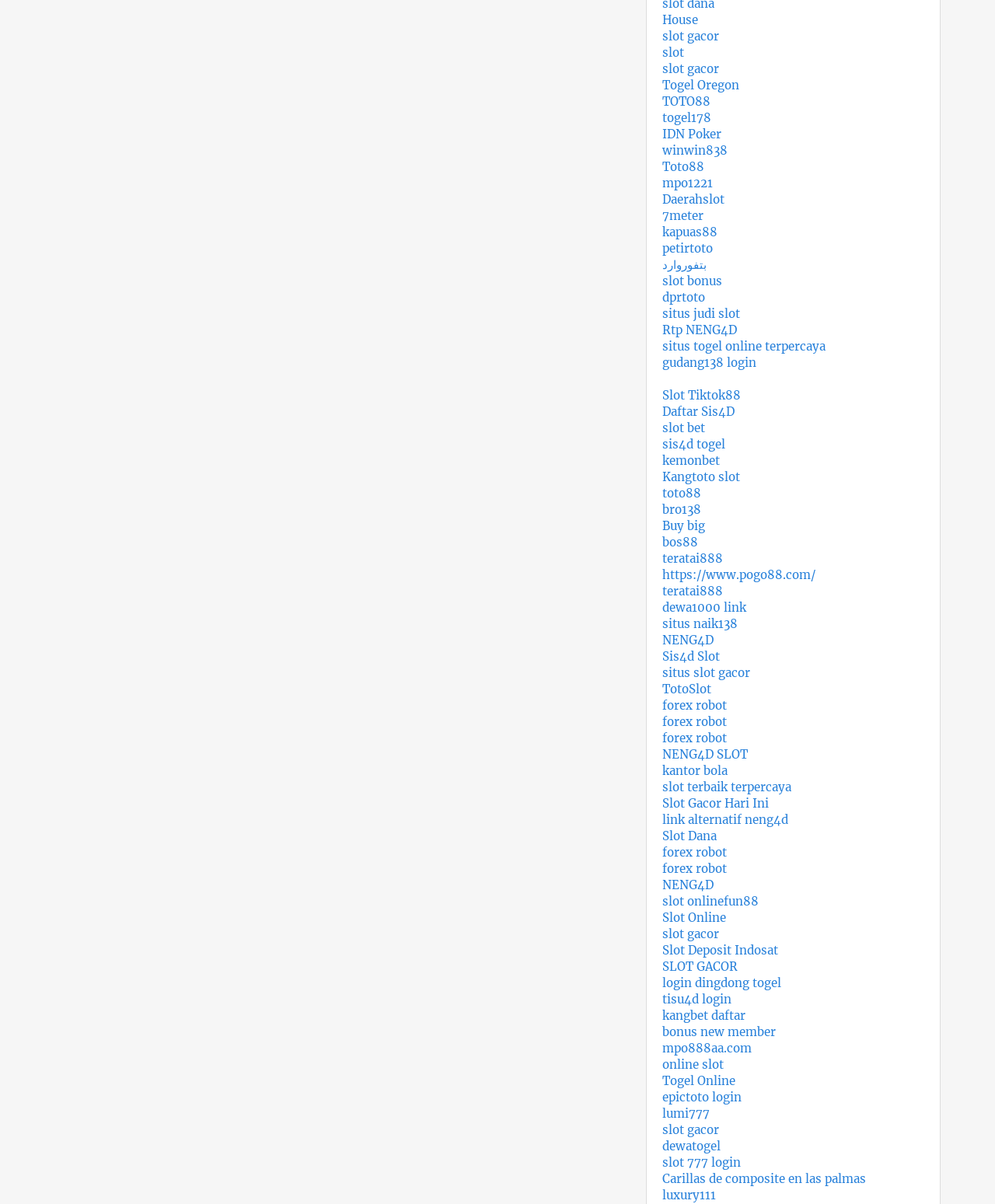Are there any links related to slot games?
Give a detailed explanation using the information visible in the image.

By analyzing the text content of the links, I found that many links are related to slot games, such as 'slot gacor', 'slot bonus', 'slot online', and more.